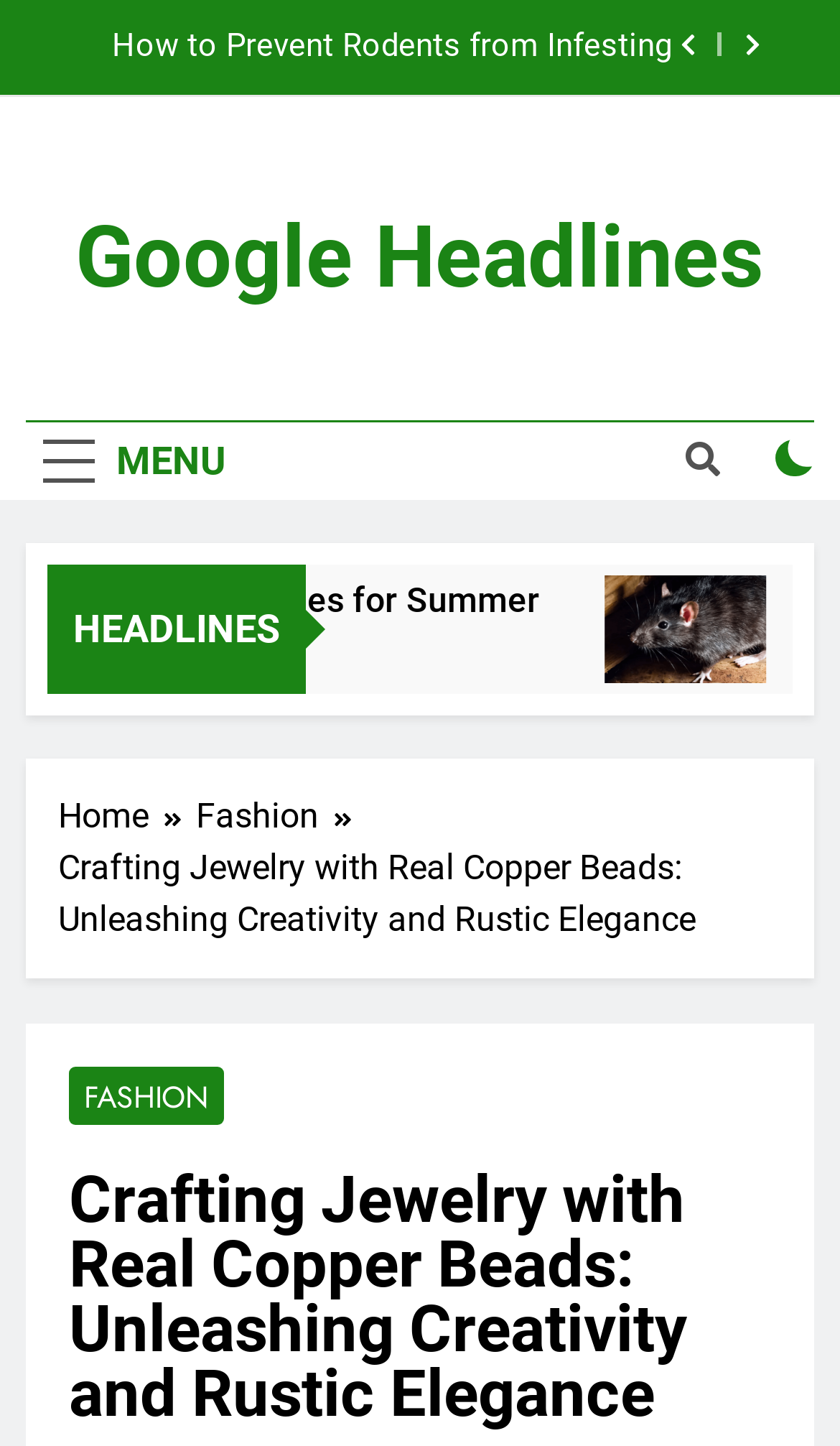Can you find and provide the title of the webpage?

Crafting Jewelry with Real Copper Beads: Unleashing Creativity and Rustic Elegance